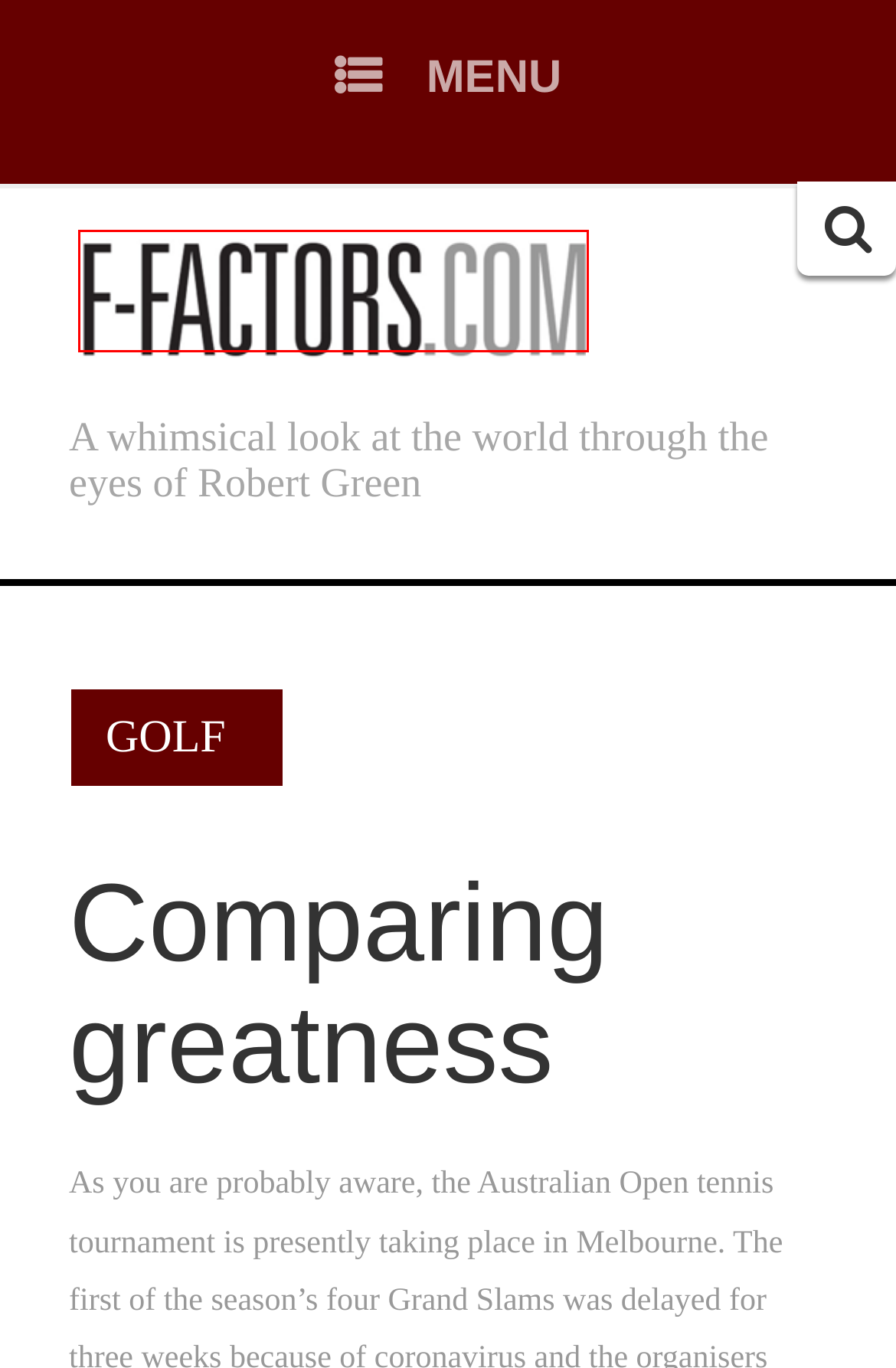You are presented with a screenshot of a webpage containing a red bounding box around an element. Determine which webpage description best describes the new webpage after clicking on the highlighted element. Here are the candidates:
A. Golf | f-factors
B. December | 2015 | f-factors
C. f-factors | A whimsical look at the world through the eyes of Robert Green
D. June | 2021 | f-factors
E. June | 2017 | f-factors
F. April | 2024 | f-factors
G. Fiction | f-factors
H. May | 2024 | f-factors

C